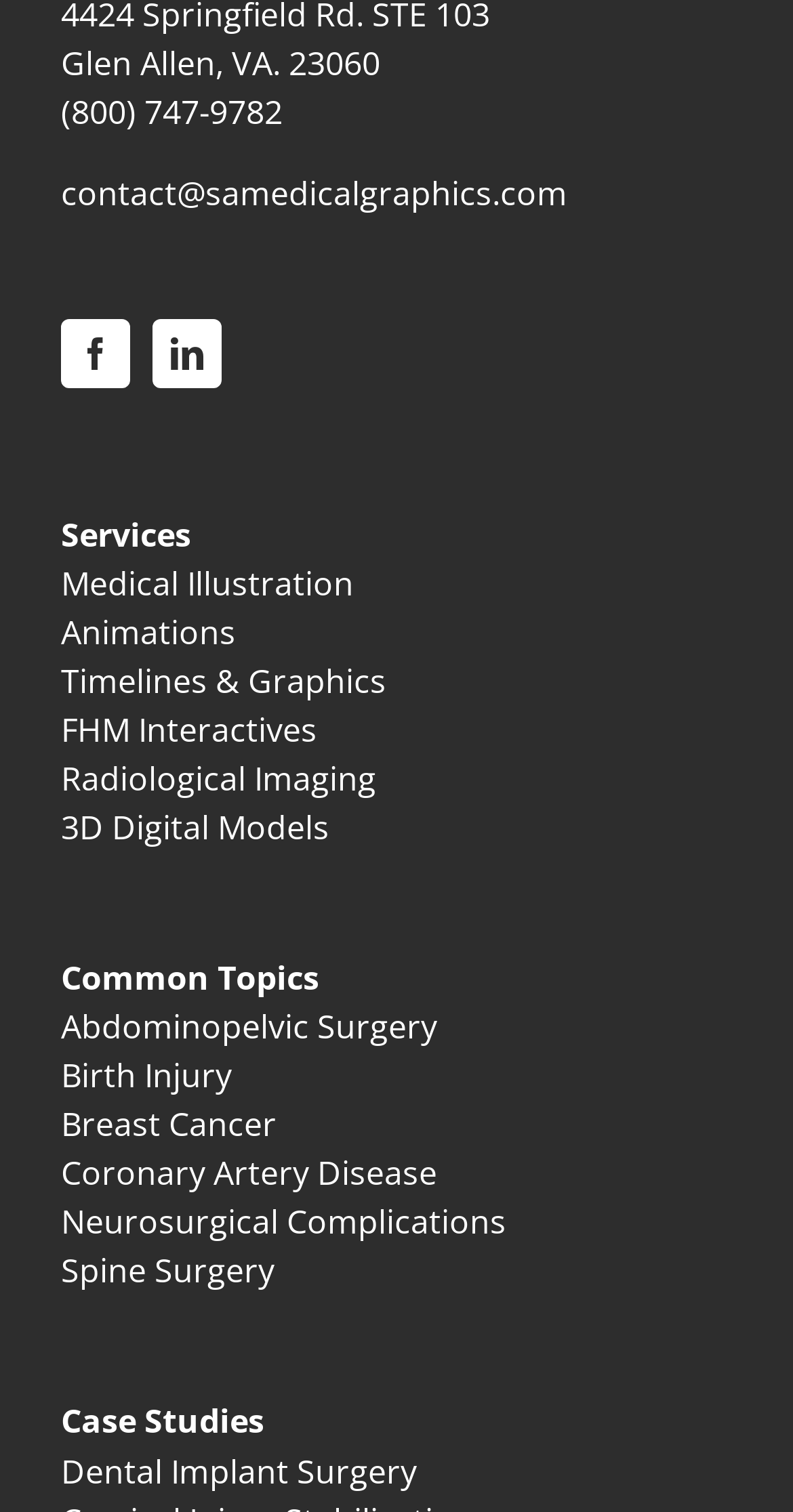Please find the bounding box coordinates of the section that needs to be clicked to achieve this instruction: "Visit the Facebook page".

[0.077, 0.211, 0.164, 0.257]